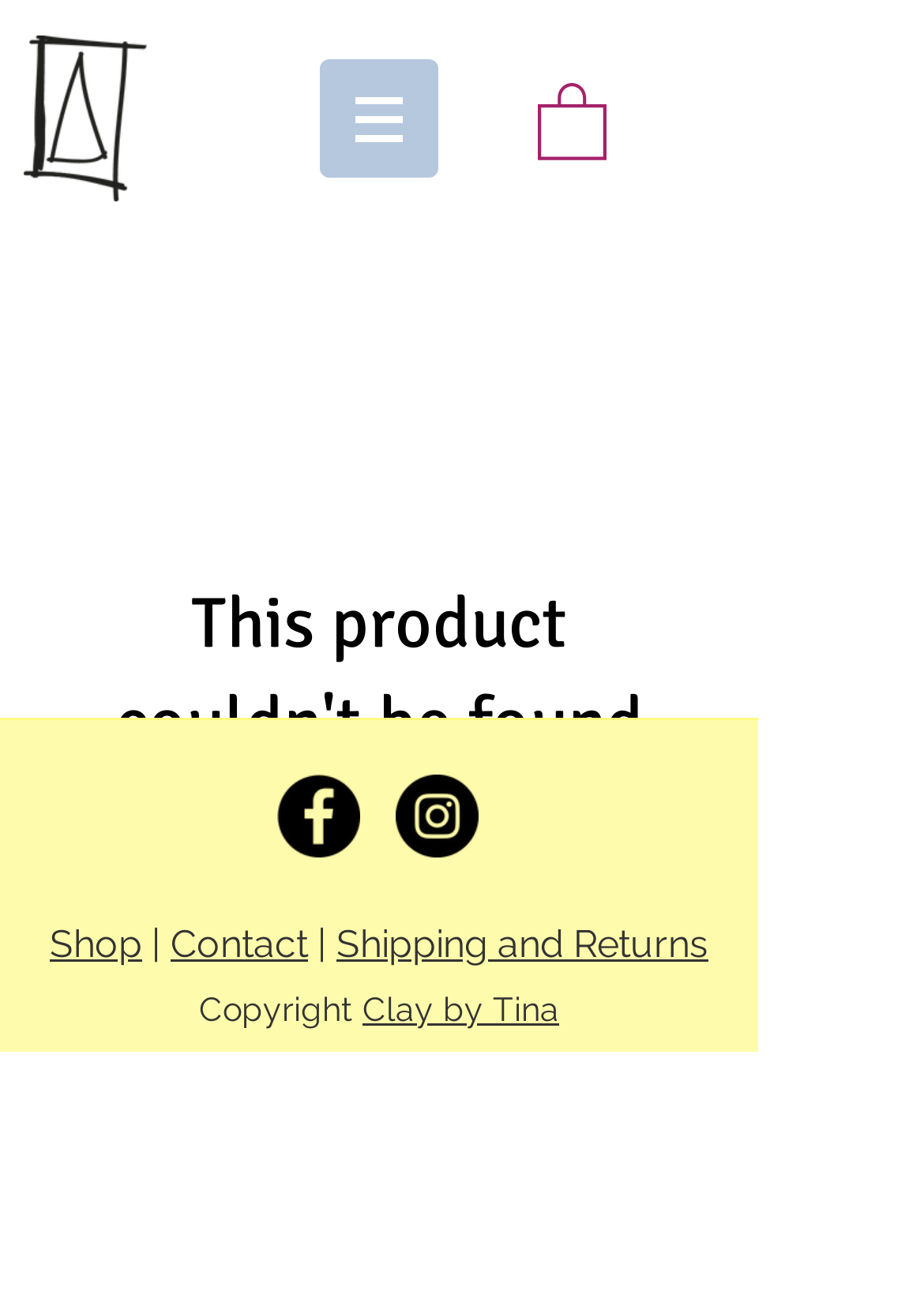What is the last item in the footer menu?
Provide a fully detailed and comprehensive answer to the question.

I looked at the footer menu at the bottom of the page and saw a list of links. The last item in the list is 'Shipping and Returns', which suggests that this is a page where users can find information about shipping and return policies.